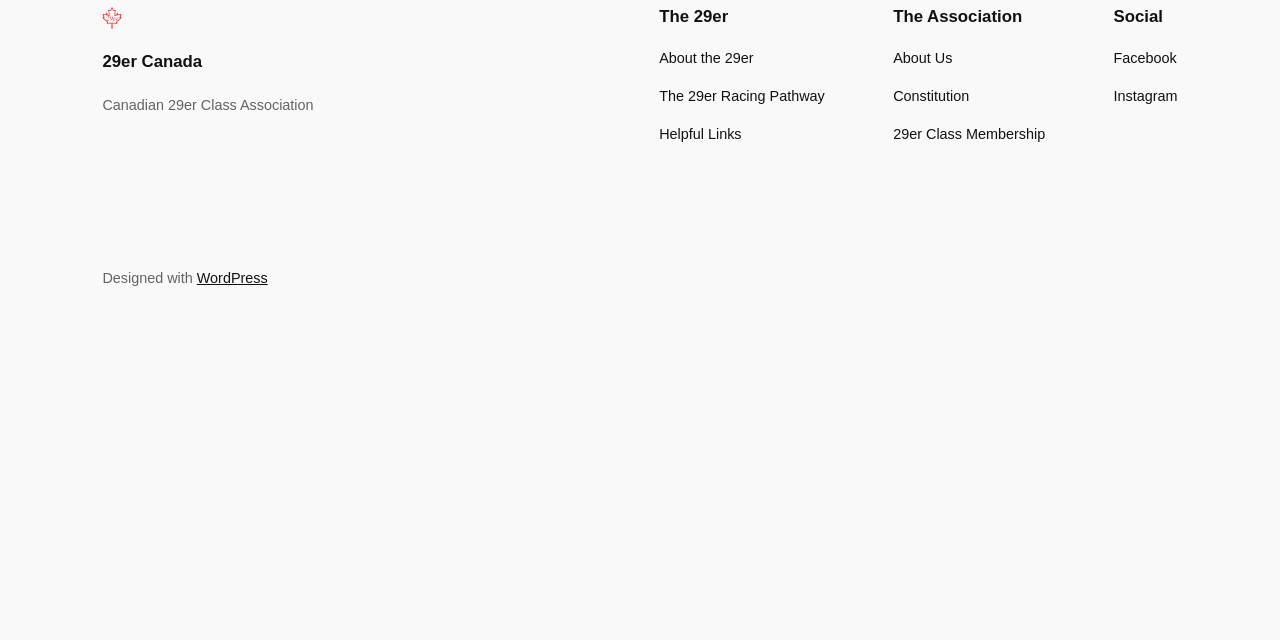Locate the bounding box of the UI element based on this description: "About the 29er". Provide four float numbers between 0 and 1 as [left, top, right, bottom].

[0.515, 0.073, 0.589, 0.108]